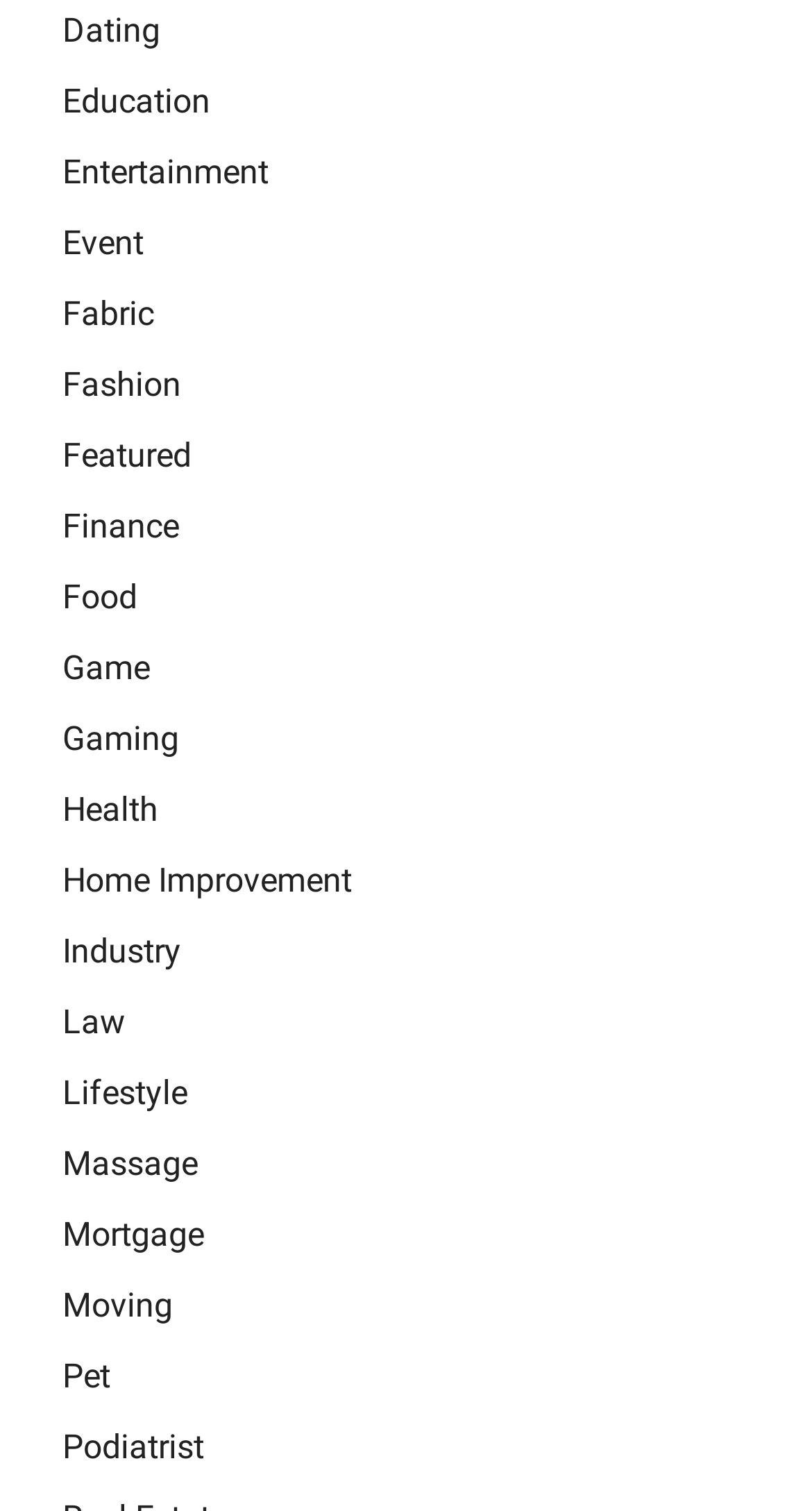Please specify the bounding box coordinates of the clickable section necessary to execute the following command: "Explore Entertainment".

[0.077, 0.1, 0.331, 0.126]